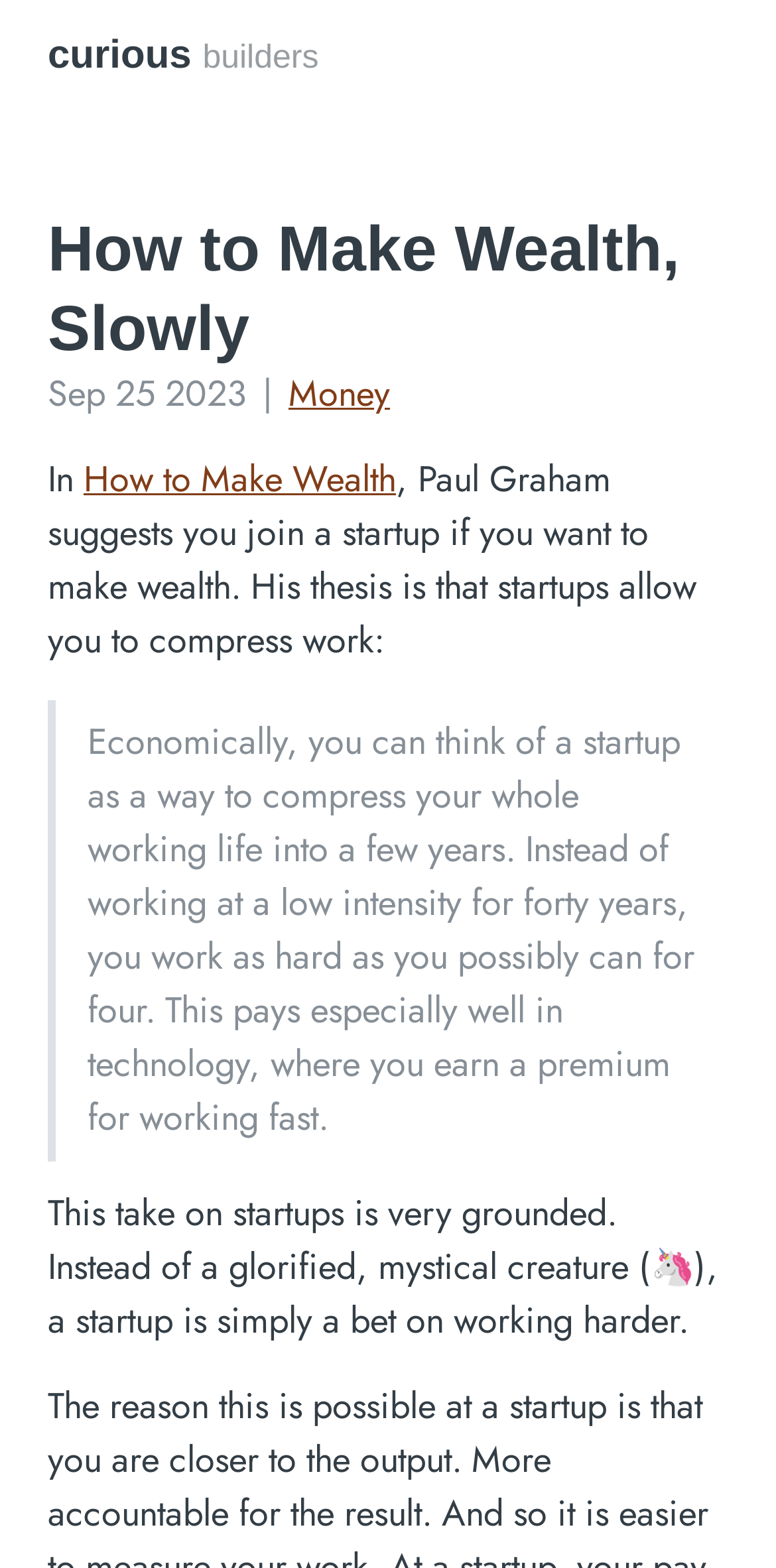What is the date of the article?
Answer briefly with a single word or phrase based on the image.

Sep 25 2023